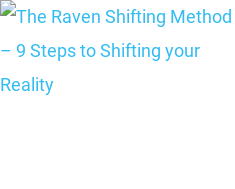Analyze the image and answer the question with as much detail as possible: 
What is the purpose of the article?

The caption suggests that the article aims to guide readers through a structured process, offering insights or steps to effectively implement the Raven Shifting Method, which is a technique for manifesting desired realities or changes in personal circumstances.